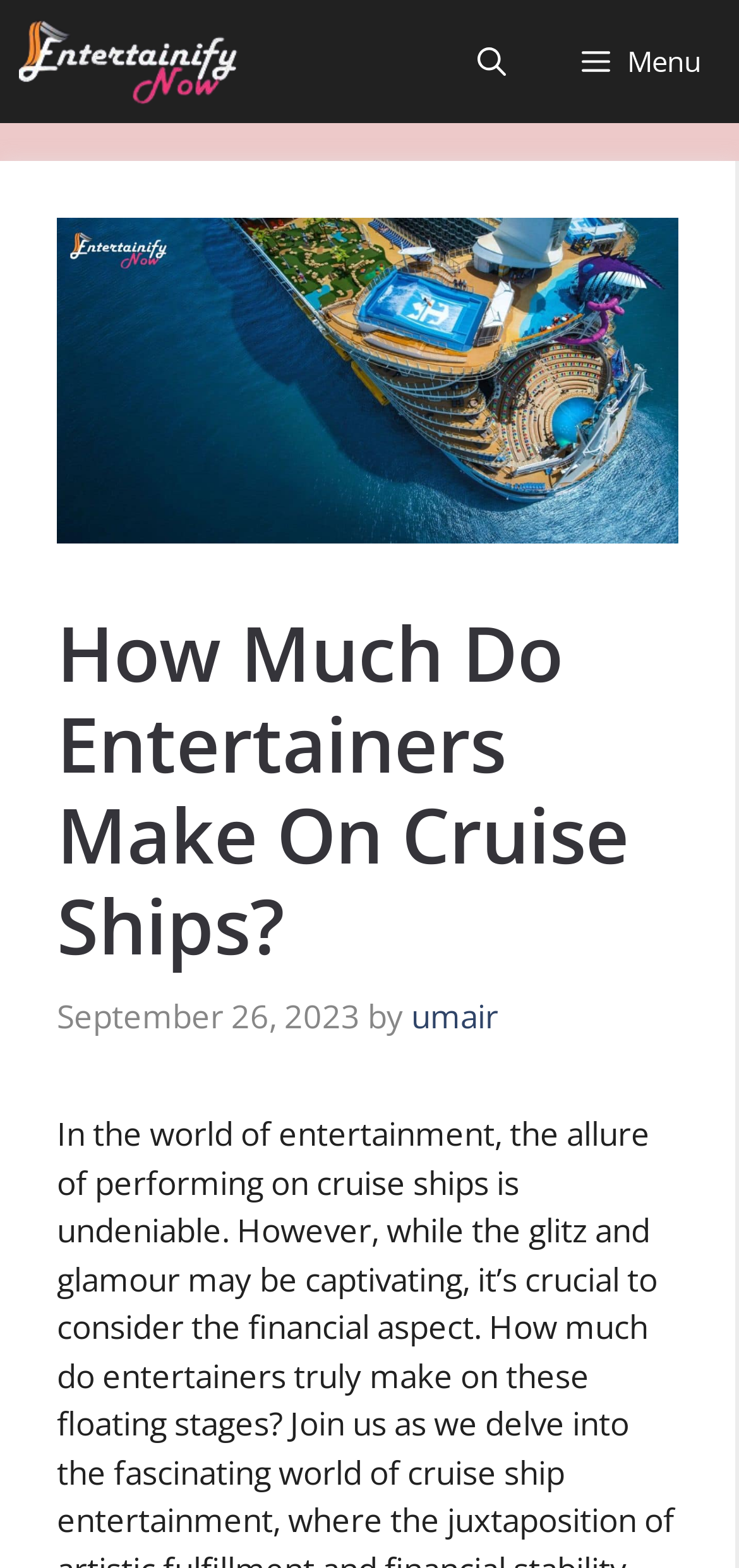What is the purpose of the button at the top right corner?
Relying on the image, give a concise answer in one word or a brief phrase.

Open search